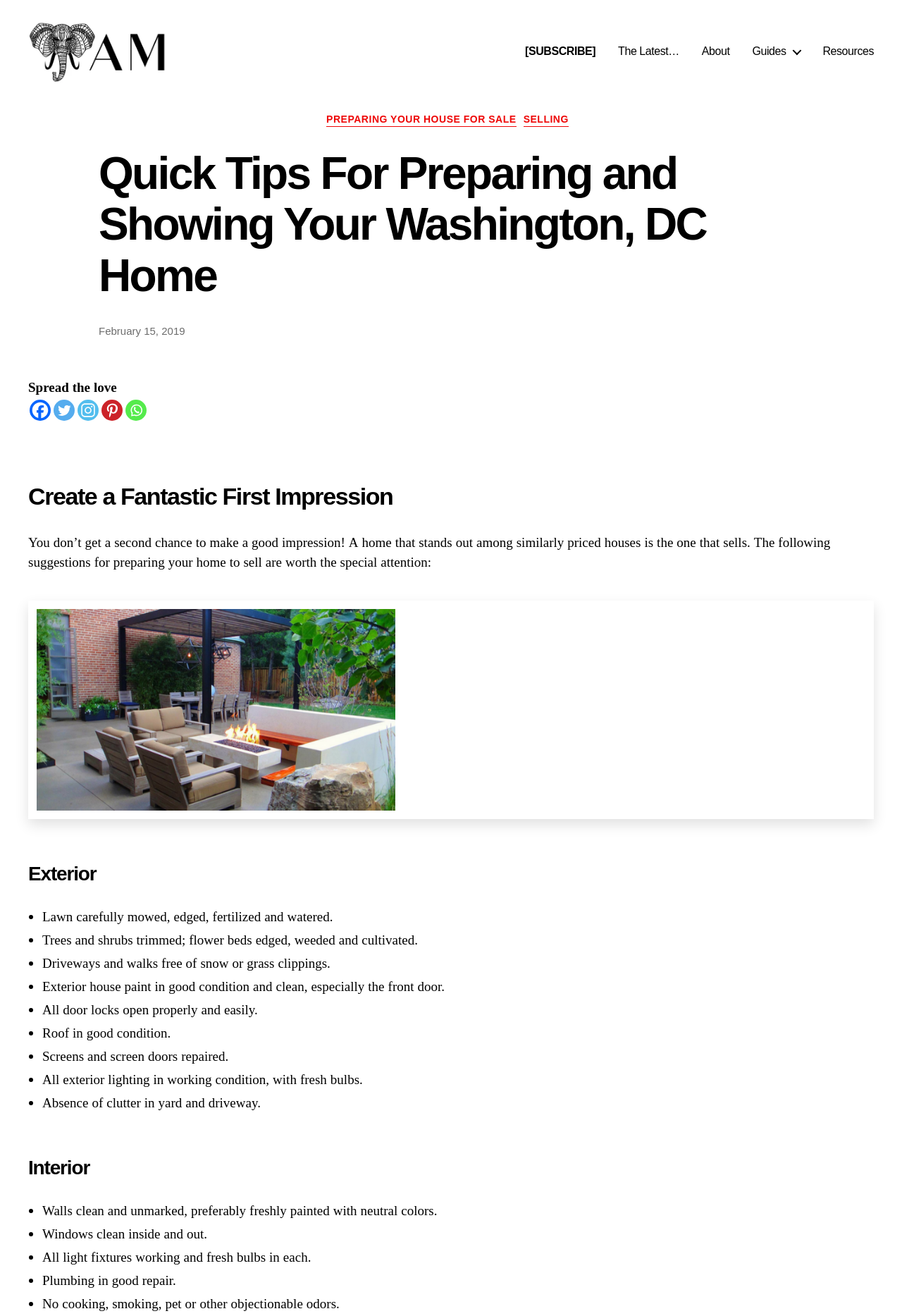What is the name of the real estate company?
Using the information from the image, give a concise answer in one word or a short phrase.

Ash McGinty & Co., REALTORS®